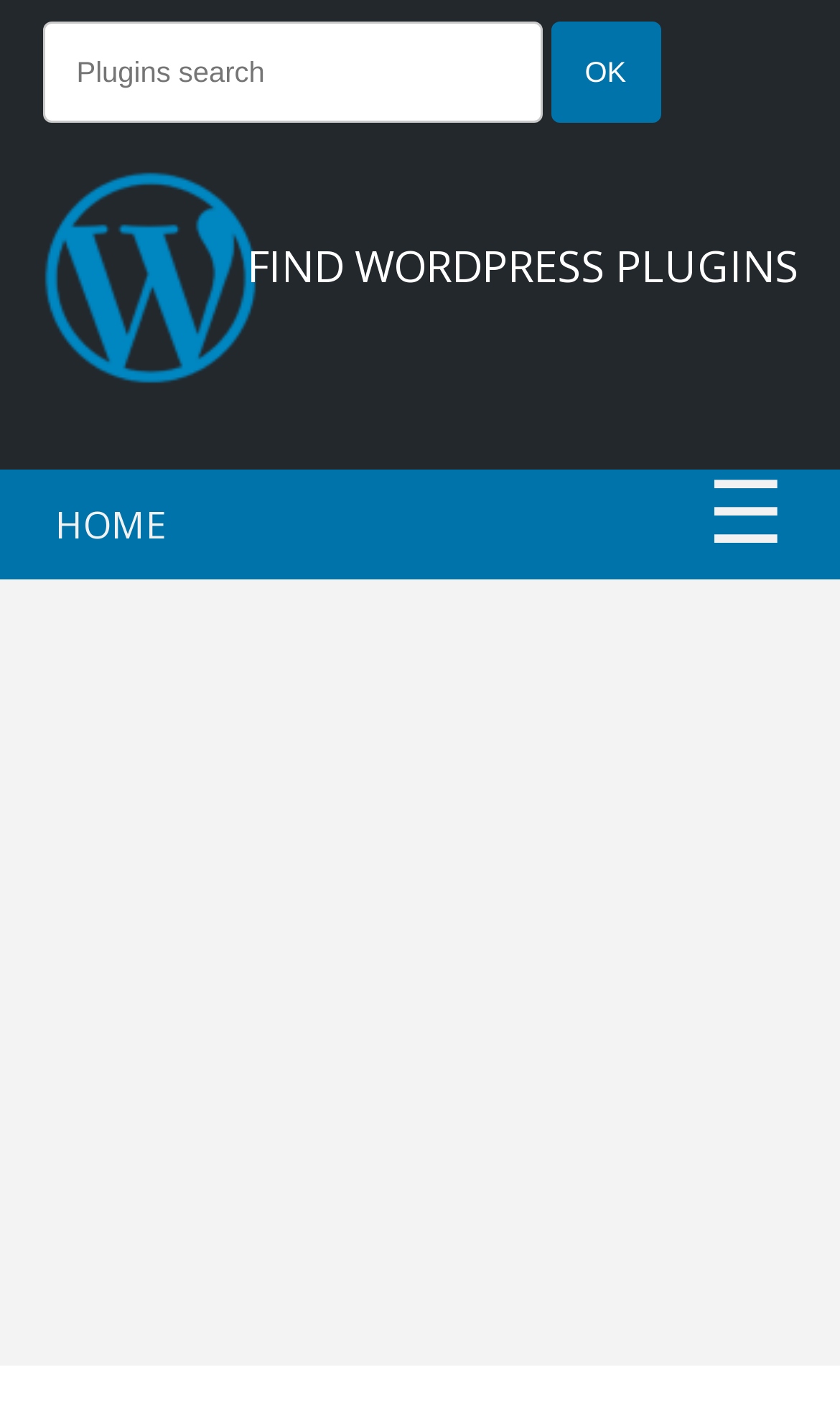What is the theme of the webpage? Analyze the screenshot and reply with just one word or a short phrase.

WordPress plugins